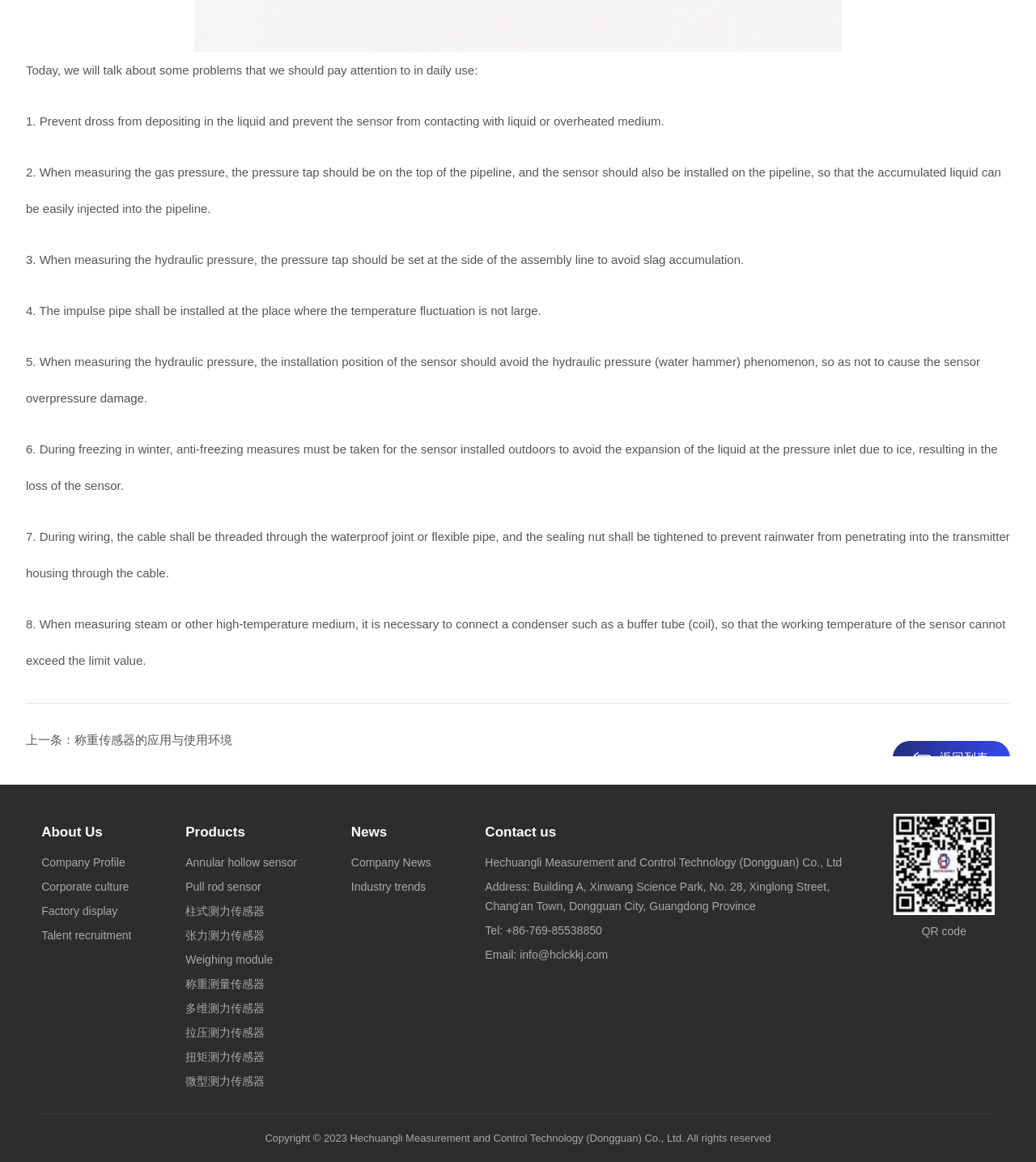Please locate the UI element described by "Benachteiligte Gruppen" and provide its bounding box coordinates.

None